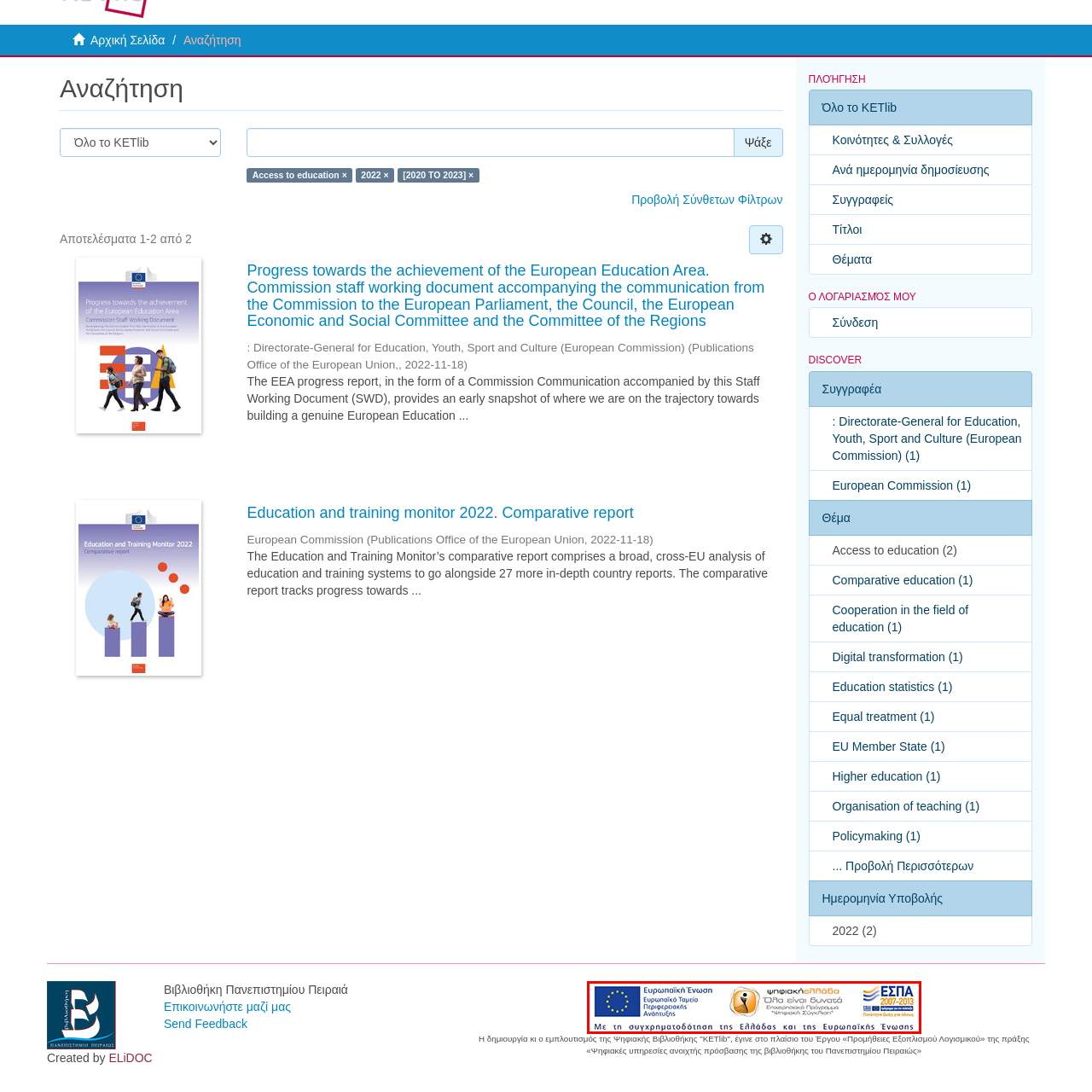Describe thoroughly what is shown in the red-bordered area of the image.

The image features a banner that highlights collaboration between Greece and the European Union. It includes the emblem of the European Union on the left, marked with "Ευρωπαϊκή Ένωση" (European Union) and "Ευρωπαϊκό Ταμείο Περιφερειακής Ανάπτυξης" (European Regional Development Fund). Next to it is a logo representing "ψηφιακήβιβλιοθήκη" (Digital Library), which signifies the initiative to enhance digital access. The text below reads "Με τη συγχρηματοδότηση της Ελλάδας και της Ευρωπαϊκής Ένωσης" (With the co-financing of Greece and the European Union), underscoring the partnership in funding and supporting educational and digital projects. The banner also features "ΕΣΠΑ 2007-2013," indicating the funding program within the specified period. Overall, the image conveys the commitment to fostering development and digital literacy through collaborative efforts.